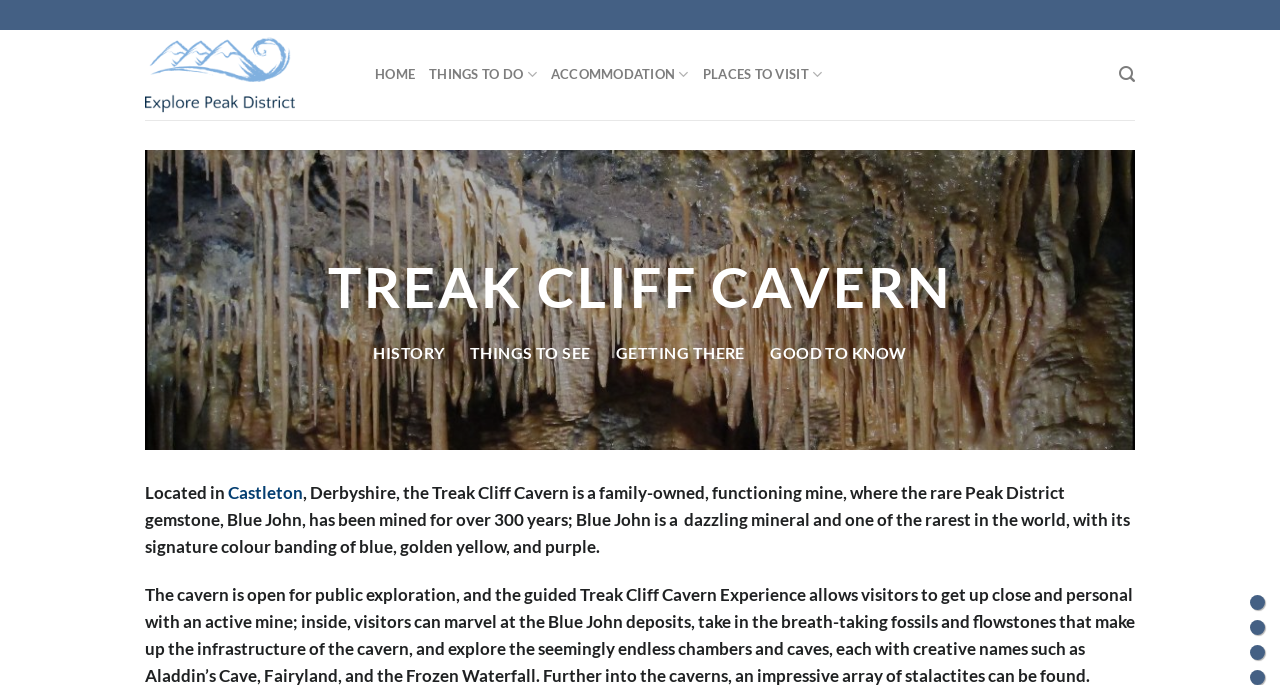Where is the cavern located?
Look at the screenshot and respond with one word or a short phrase.

Castleton, Derbyshire